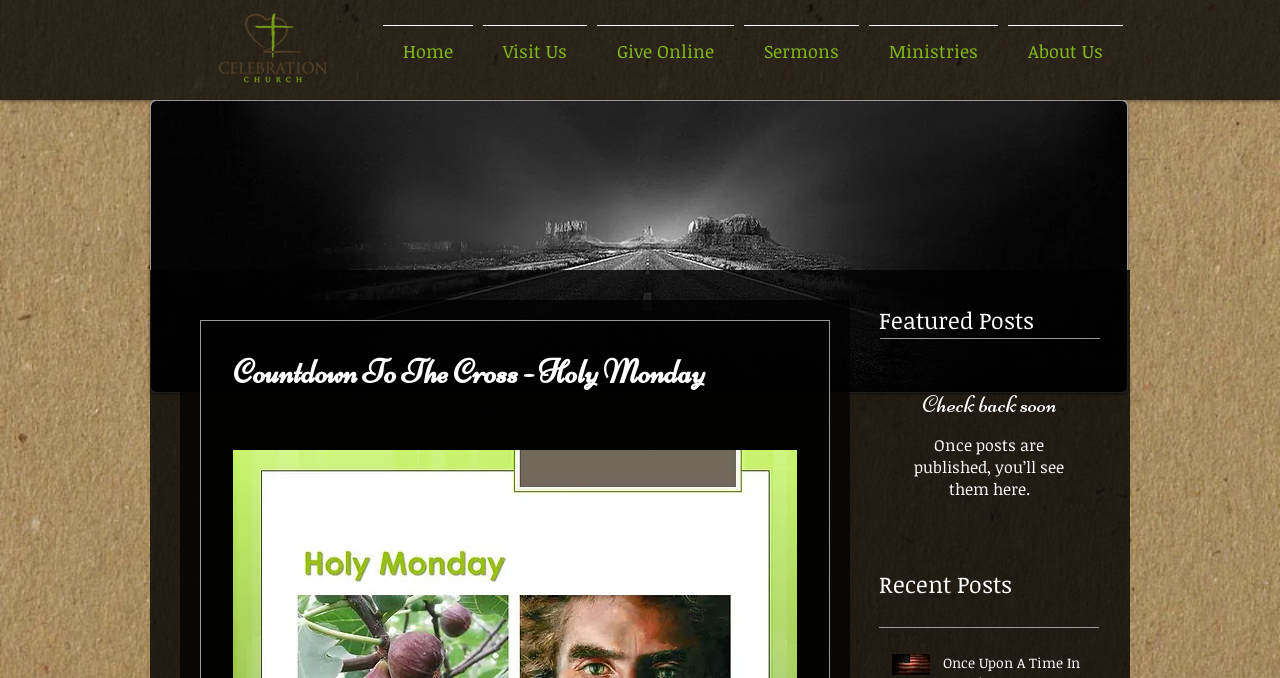Provide the bounding box coordinates of the HTML element this sentence describes: "Sermons".

[0.577, 0.037, 0.675, 0.088]